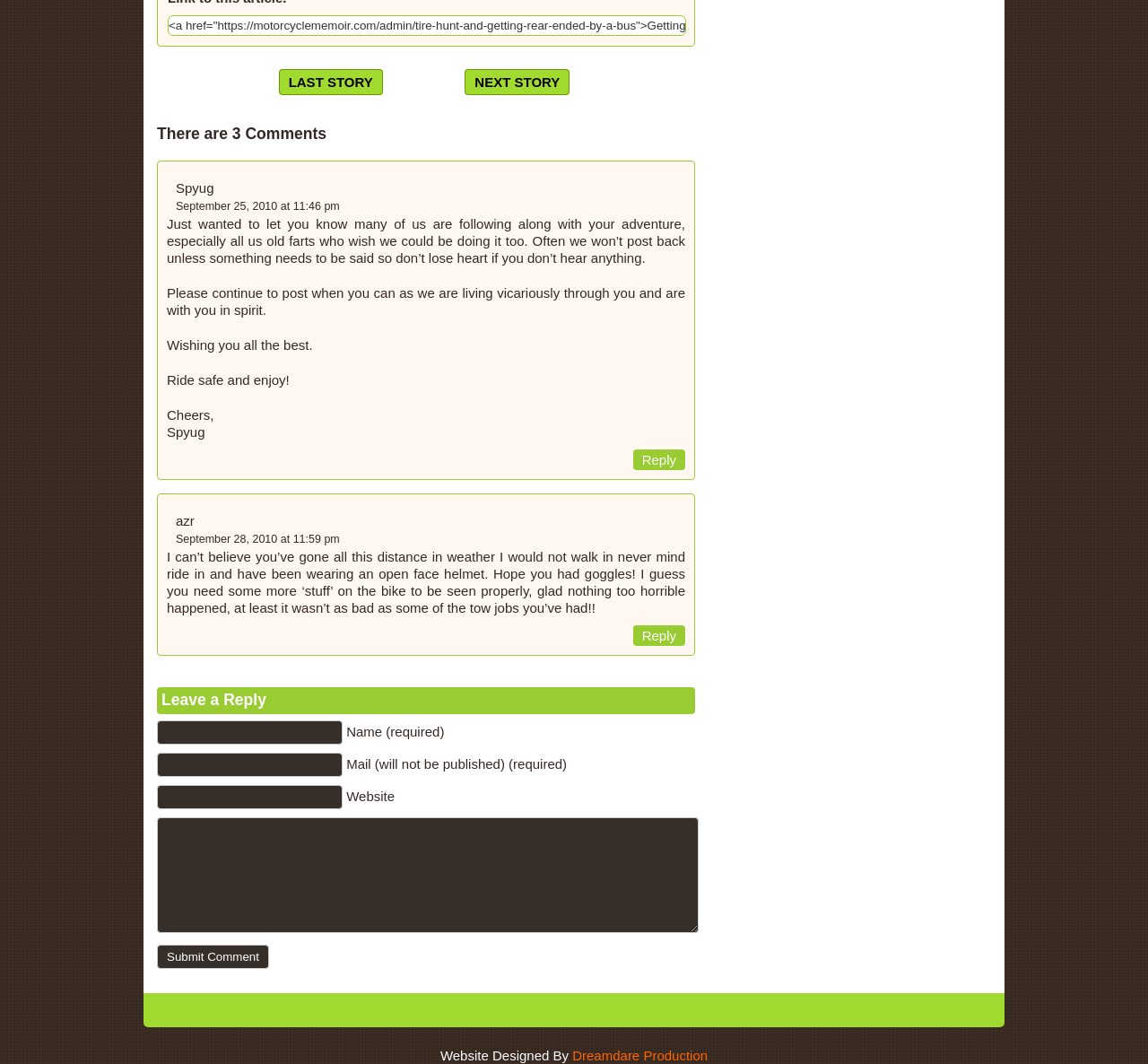Provide your answer to the question using just one word or phrase: Who designed the website?

Dreamdare Production